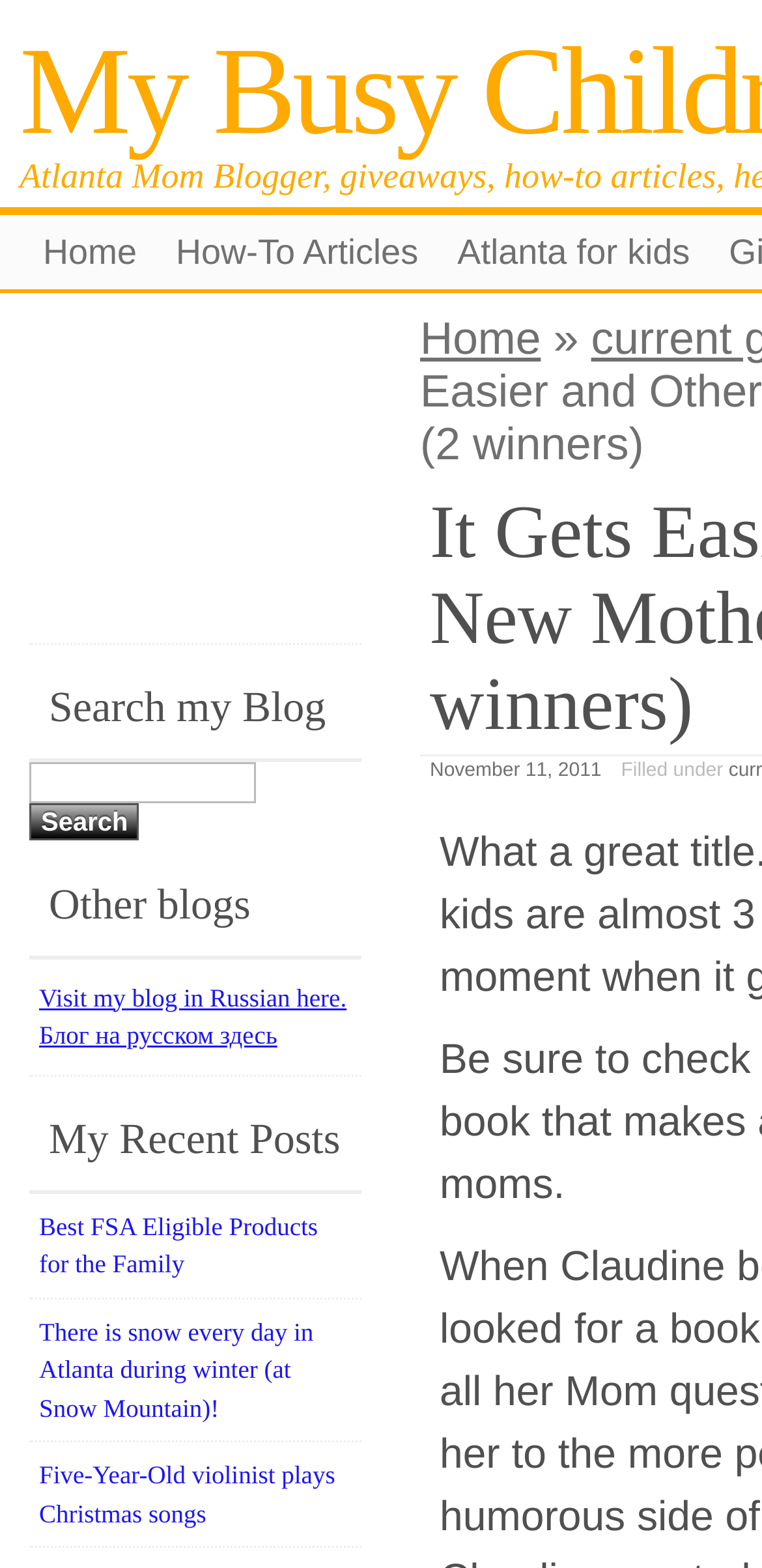Identify the bounding box coordinates for the UI element described as: "How-To Articles".

[0.205, 0.173, 0.574, 0.22]